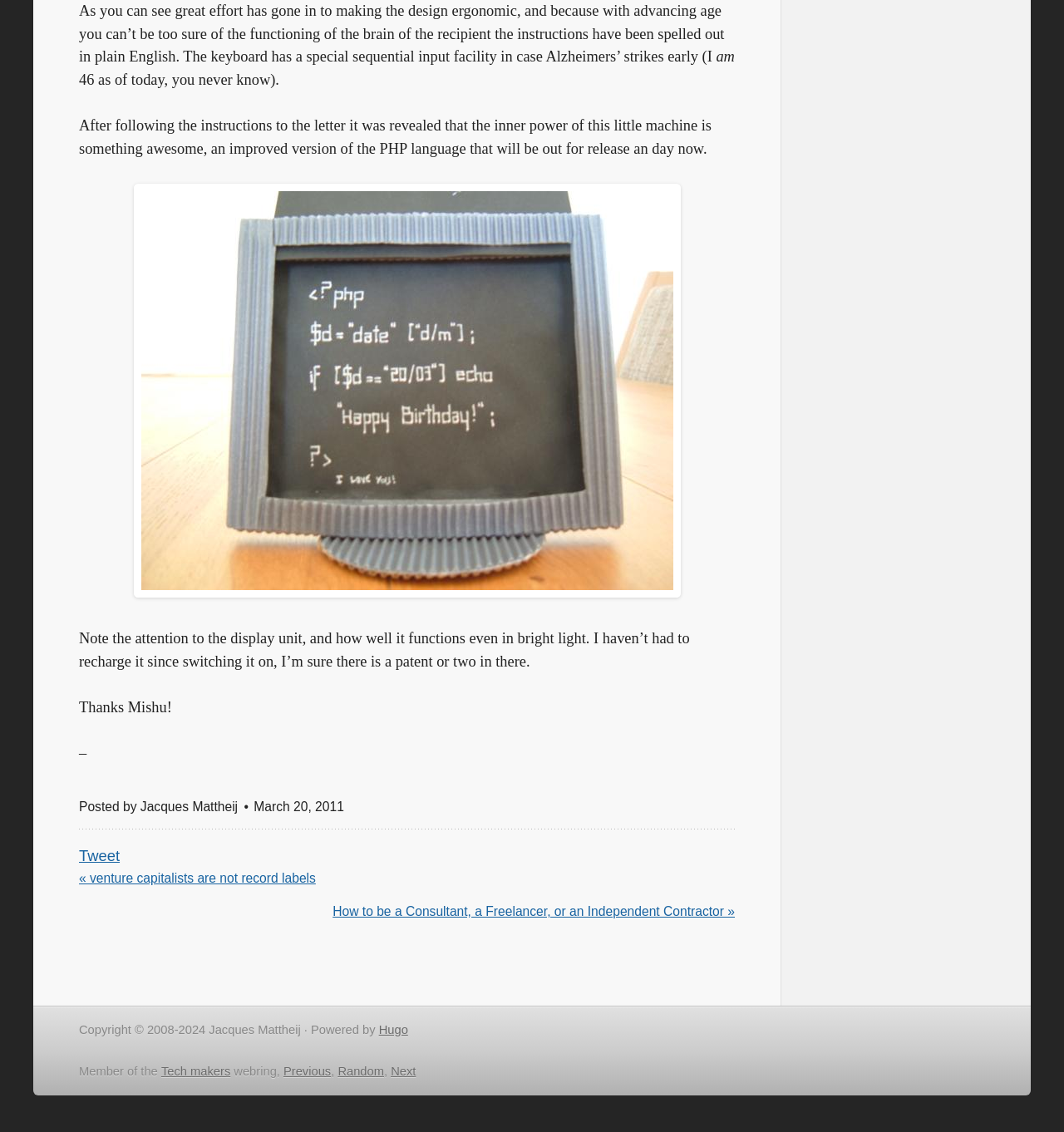Utilize the information from the image to answer the question in detail:
What is the language mentioned in the text?

The language mentioned in the text is PHP, which is described as an 'improved version' that will be released soon.